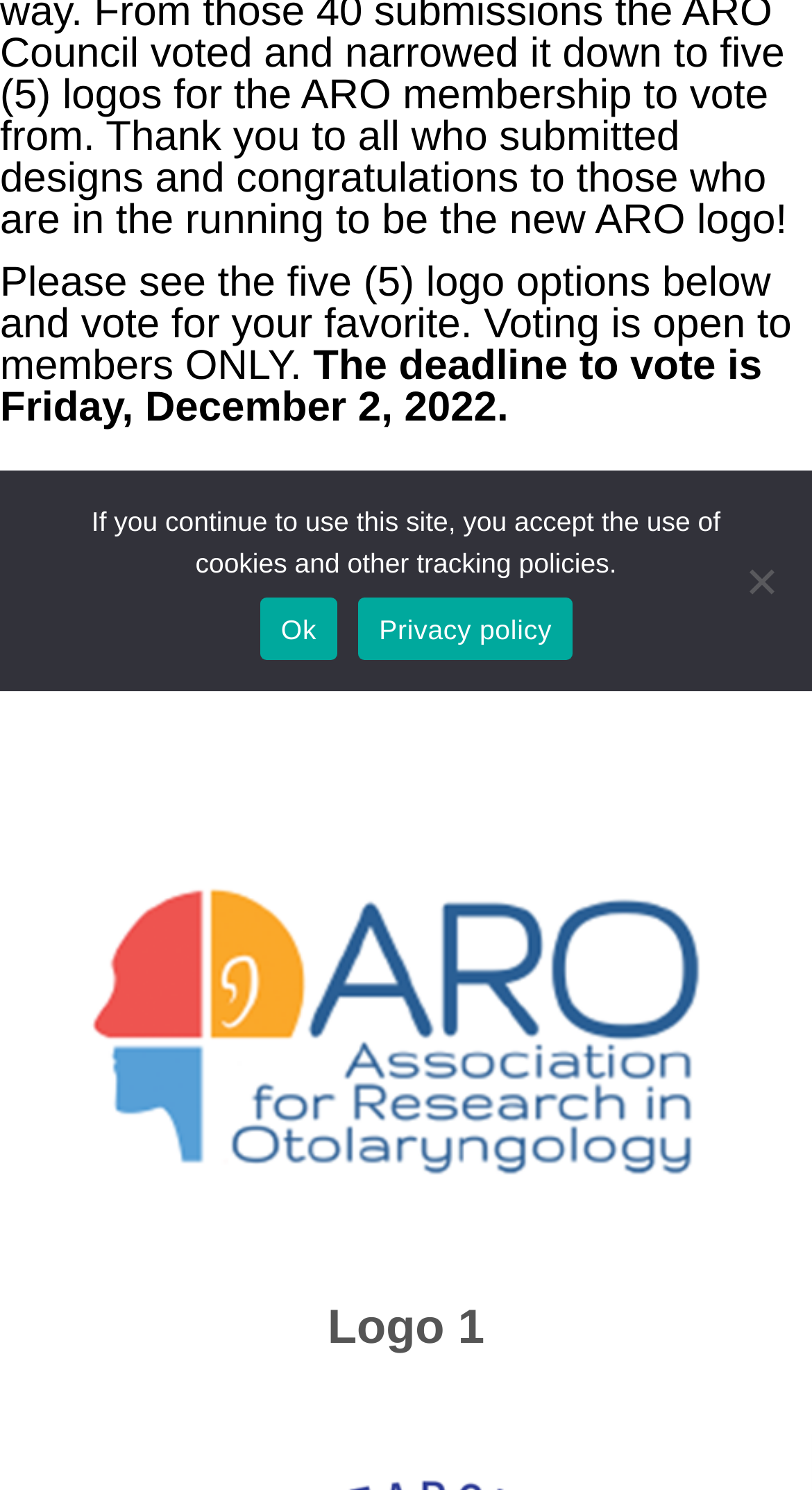Using floating point numbers between 0 and 1, provide the bounding box coordinates in the format (top-left x, top-left y, bottom-right x, bottom-right y). Locate the UI element described here: Privacy policy

[0.441, 0.401, 0.705, 0.443]